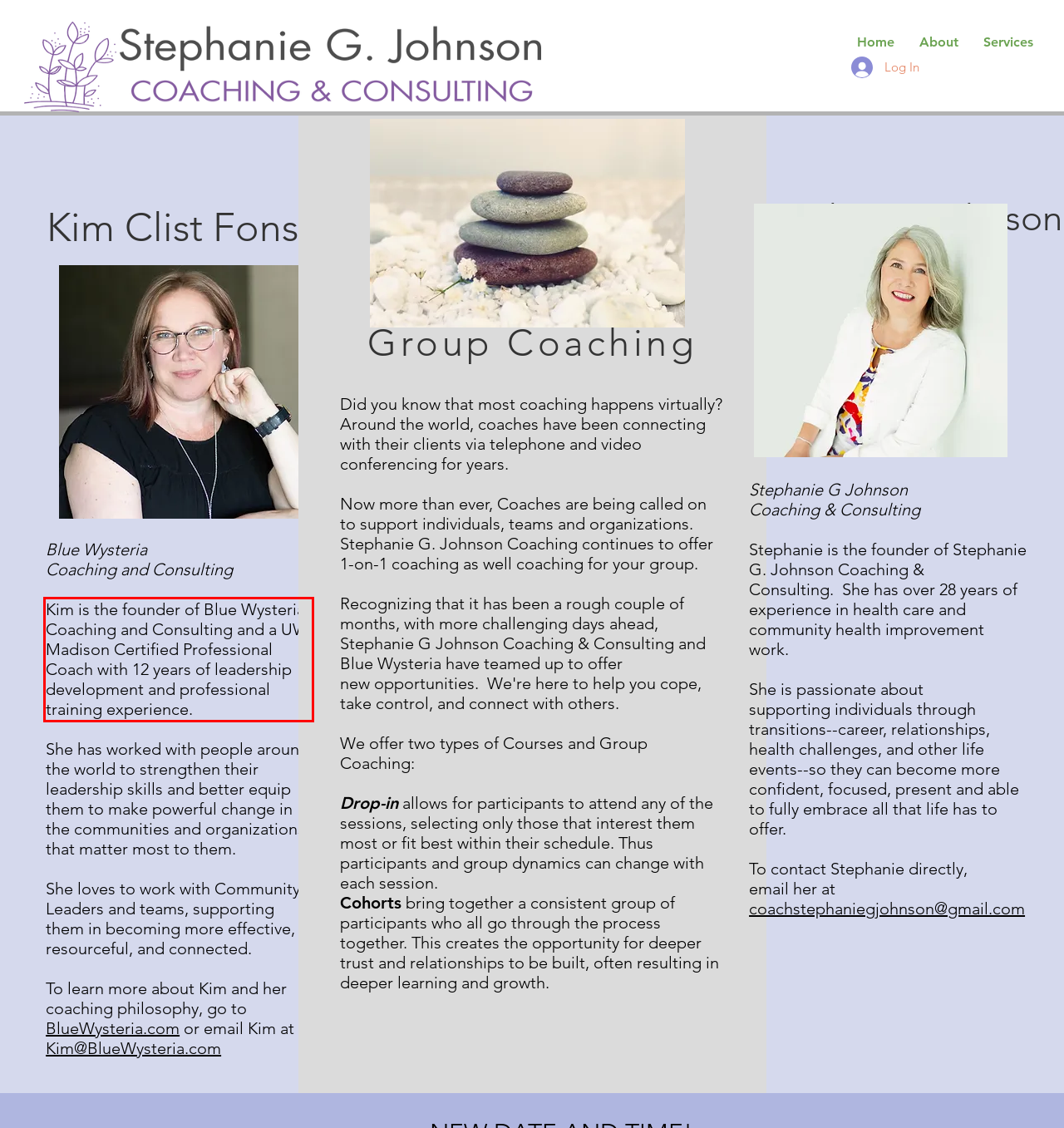Your task is to recognize and extract the text content from the UI element enclosed in the red bounding box on the webpage screenshot.

Kim is the founder of Blue Wysteria Coaching and Consulting and a UW Madison Certified Professional Coach with 12 years of leadership development and professional training experience.